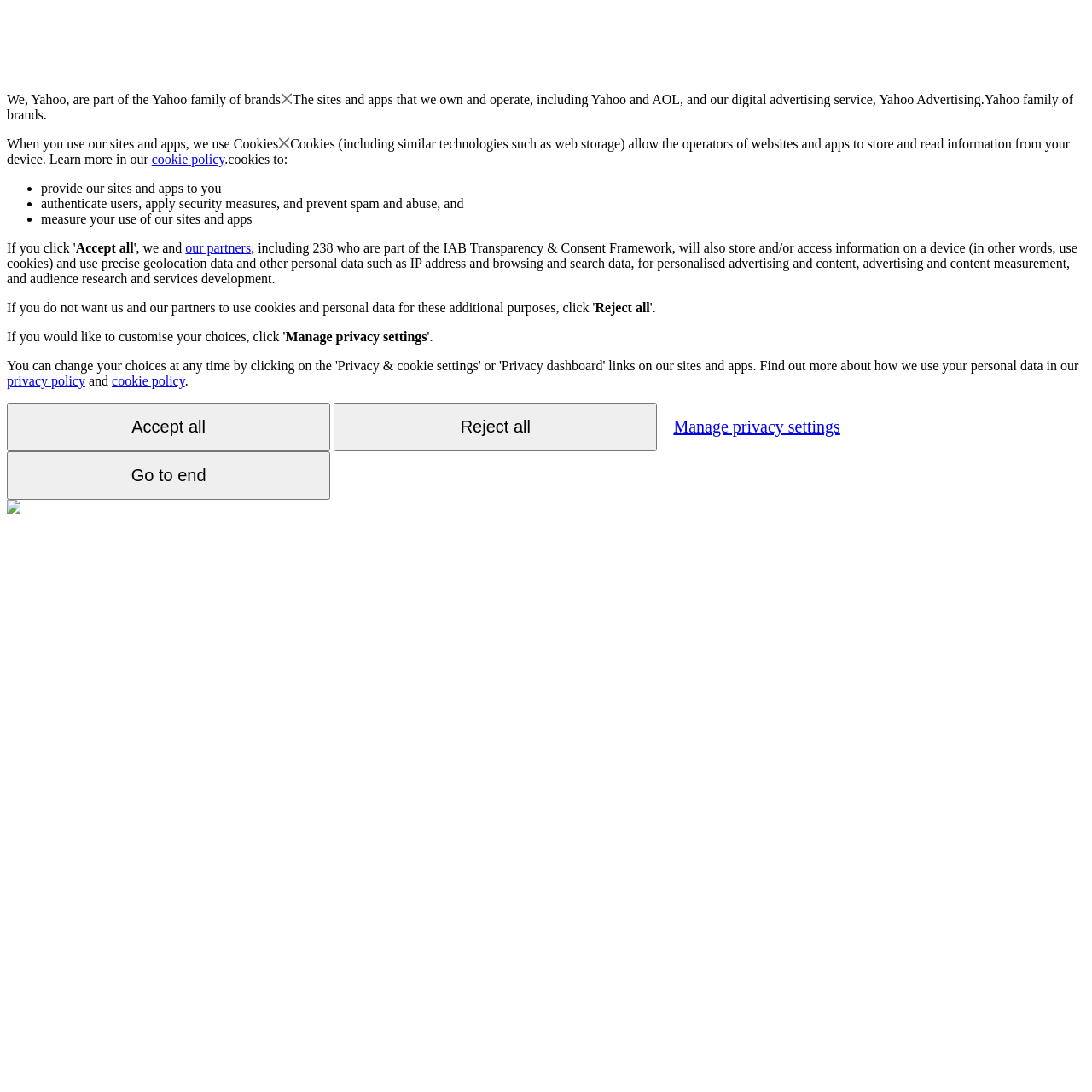Please identify the bounding box coordinates of the element's region that should be clicked to execute the following instruction: "Read the article '4 Key Points That Should be Included in Your Call Center Software'". The bounding box coordinates must be four float numbers between 0 and 1, i.e., [left, top, right, bottom].

None